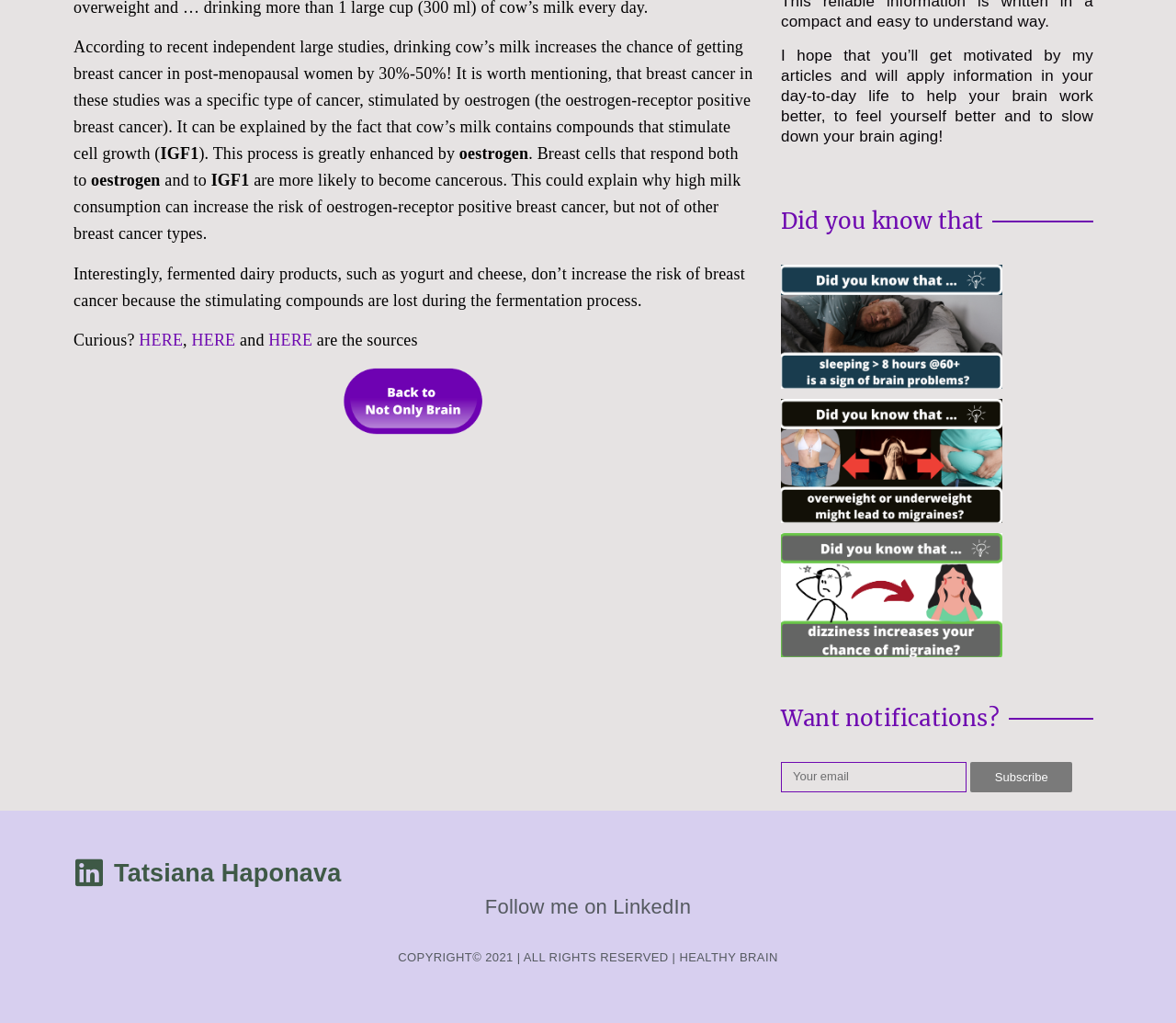Determine the bounding box coordinates of the UI element that matches the following description: "HERE". The coordinates should be four float numbers between 0 and 1 in the format [left, top, right, bottom].

[0.118, 0.324, 0.156, 0.342]